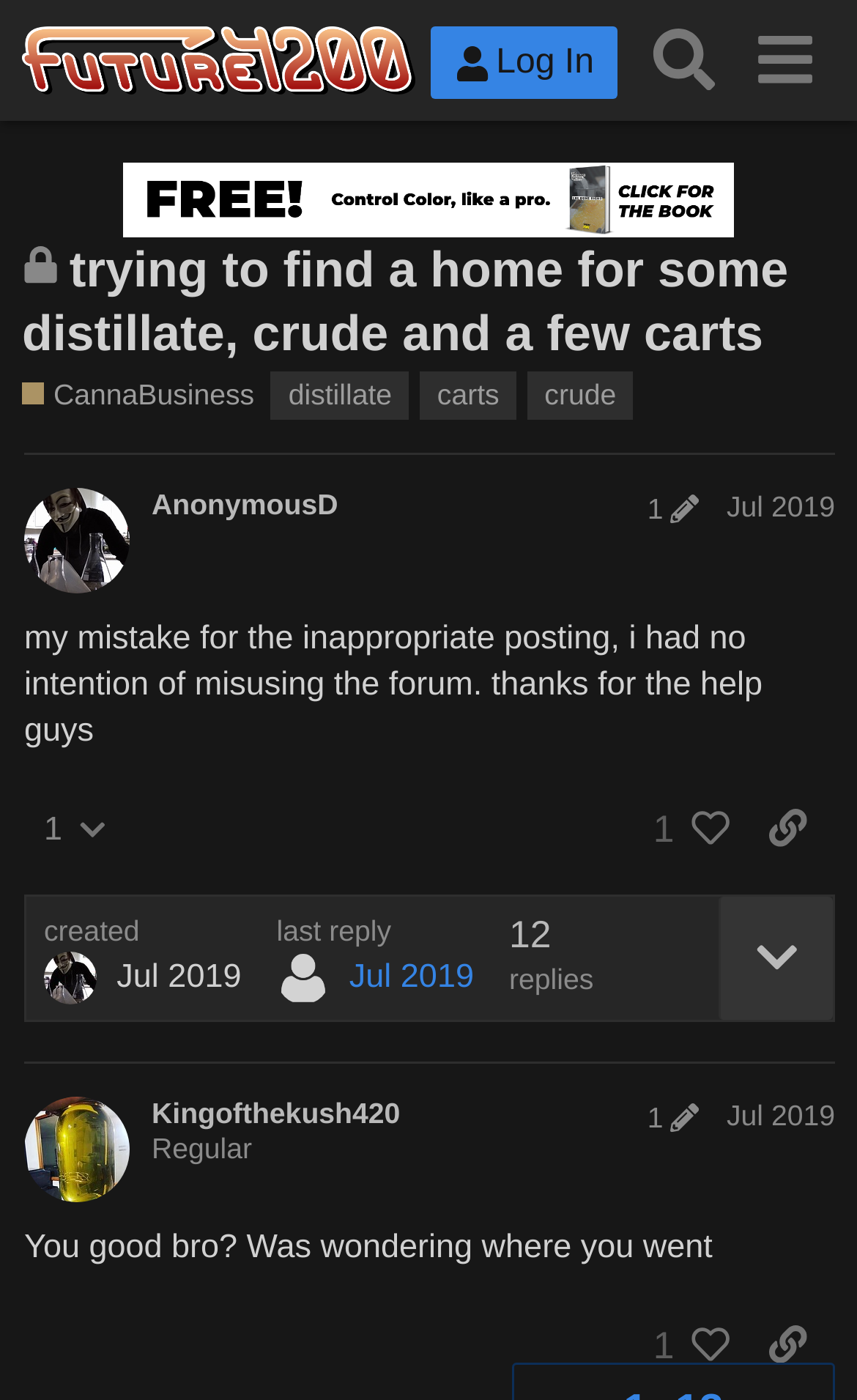Please provide a brief answer to the question using only one word or phrase: 
How many replies are in this topic?

12